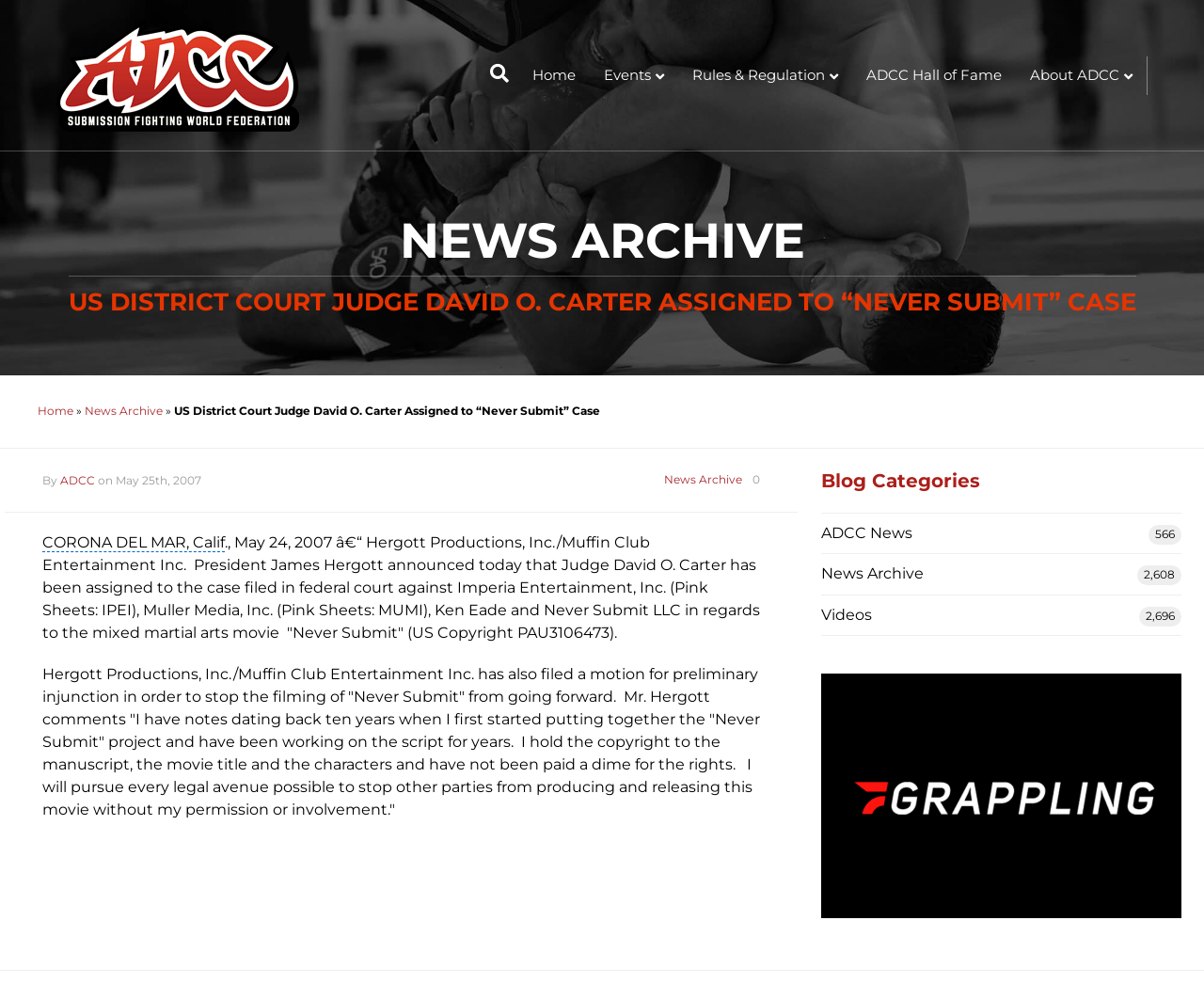Produce an extensive caption that describes everything on the webpage.

The webpage is about ADCC News, with a focus on a specific news article. At the top, there is a header menu with links to "Search", "Home", "Events", "Rules & Regulation", "ADCC Hall of Fame", and "About ADCC". Below the header, there is a large heading that reads "NEWS ARCHIVE" and another heading that reads "US DISTRICT COURT JUDGE DAVID O. CARTER ASSIGNED TO “NEVER SUBMIT” CASE".

The main content of the page is an article about a court case related to a mixed martial arts movie called "Never Submit". The article is divided into several paragraphs, with the first paragraph mentioning the assignment of Judge David O. Carter to the case. The article also includes quotes from James Hergott, the president of Hergott Productions, Inc./Muffin Club Entertainment Inc., who is involved in the case.

To the right of the article, there is a complementary section with a heading "Blog Categories" and links to "ADCC News", "News Archive", and "Videos", along with the number of posts in each category. Below this section, there is another complementary section with a link to an unknown destination.

At the very top of the page, there is a logo image with the text "ADCC NEWS" next to it. There are also several links to other pages, including "Home" and "News Archive", which are located above and below the article, respectively.